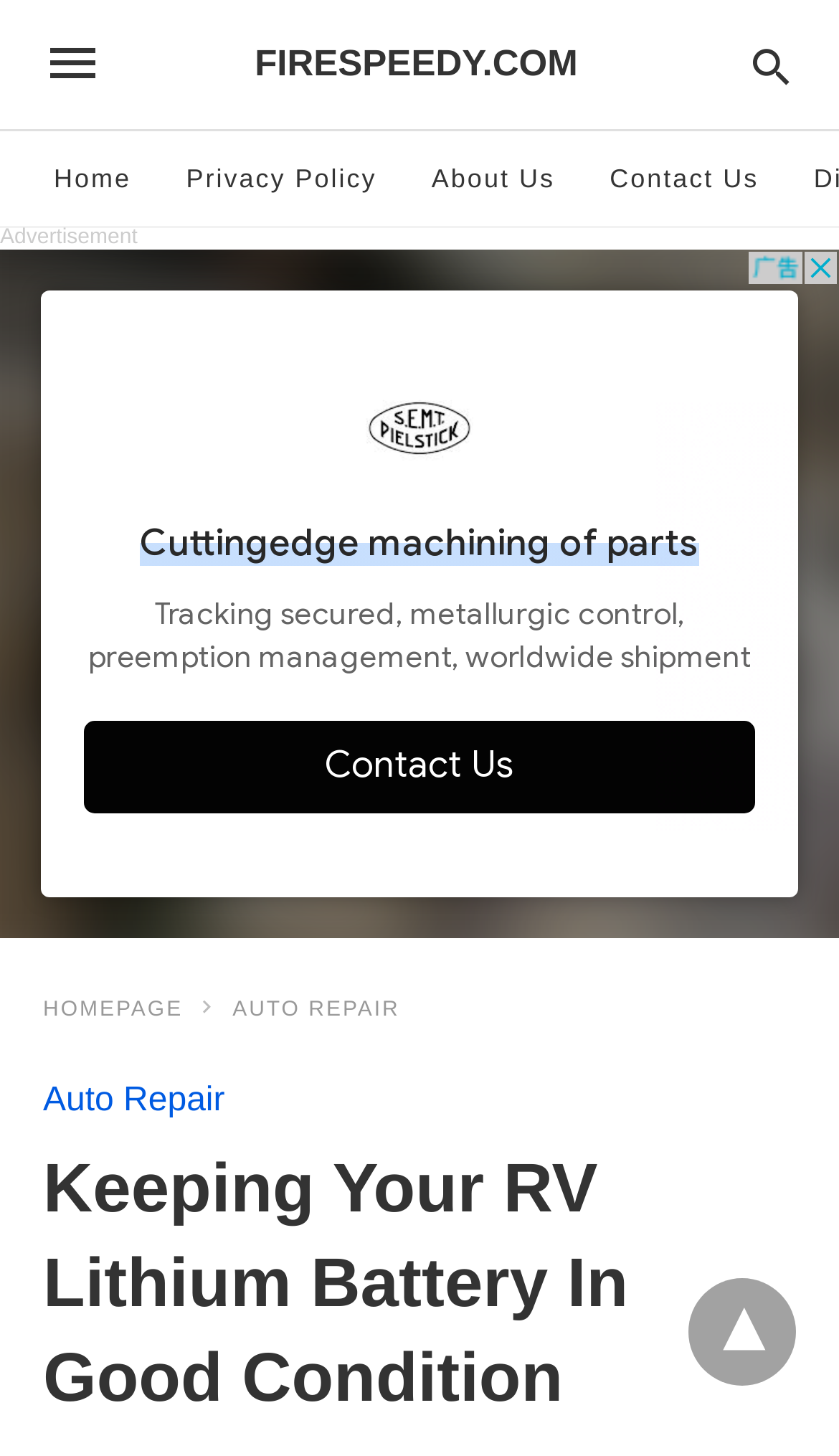Answer the question in one word or a short phrase:
What is the text of the search box?

Type your query